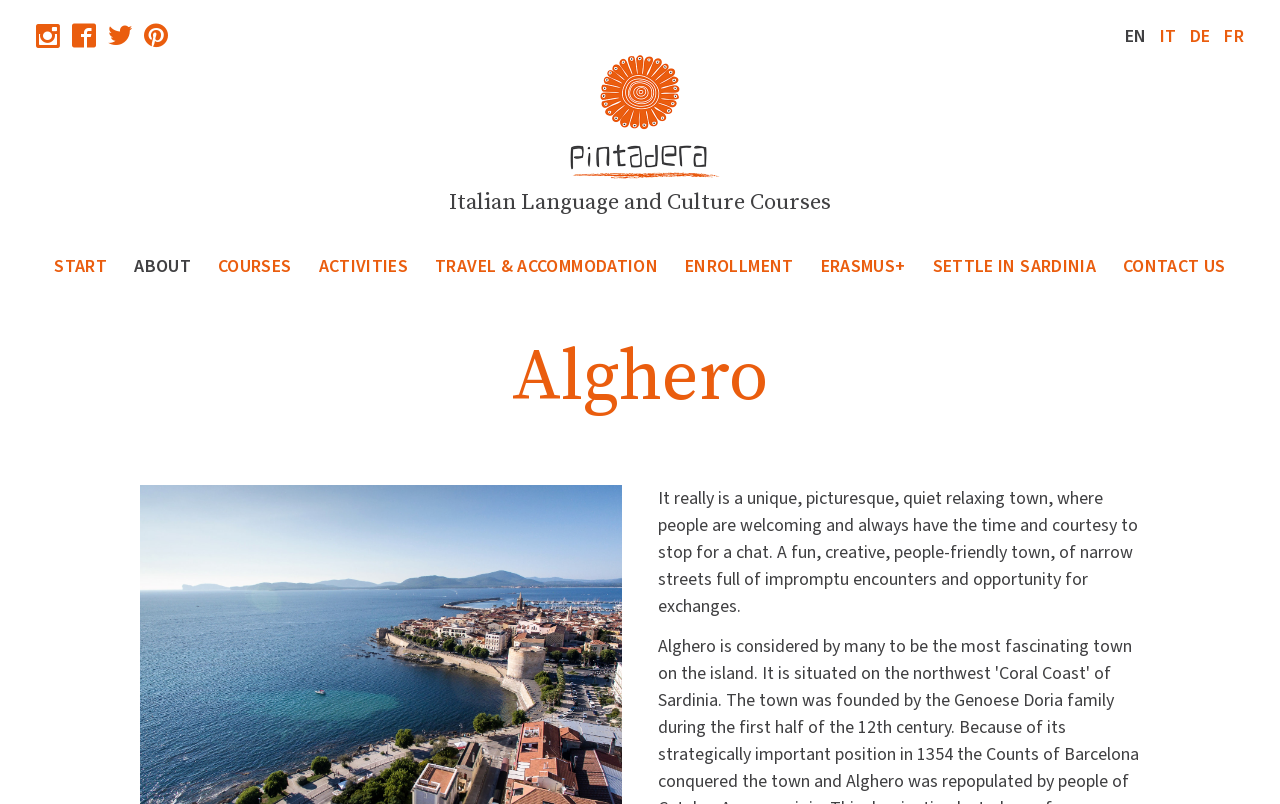Please identify the bounding box coordinates of the element I need to click to follow this instruction: "Select the English language option".

[0.879, 0.029, 0.896, 0.06]